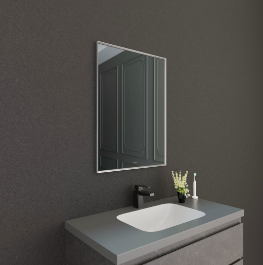What is the name of the model reflected in this design?
Look at the screenshot and give a one-word or phrase answer.

AF-88F